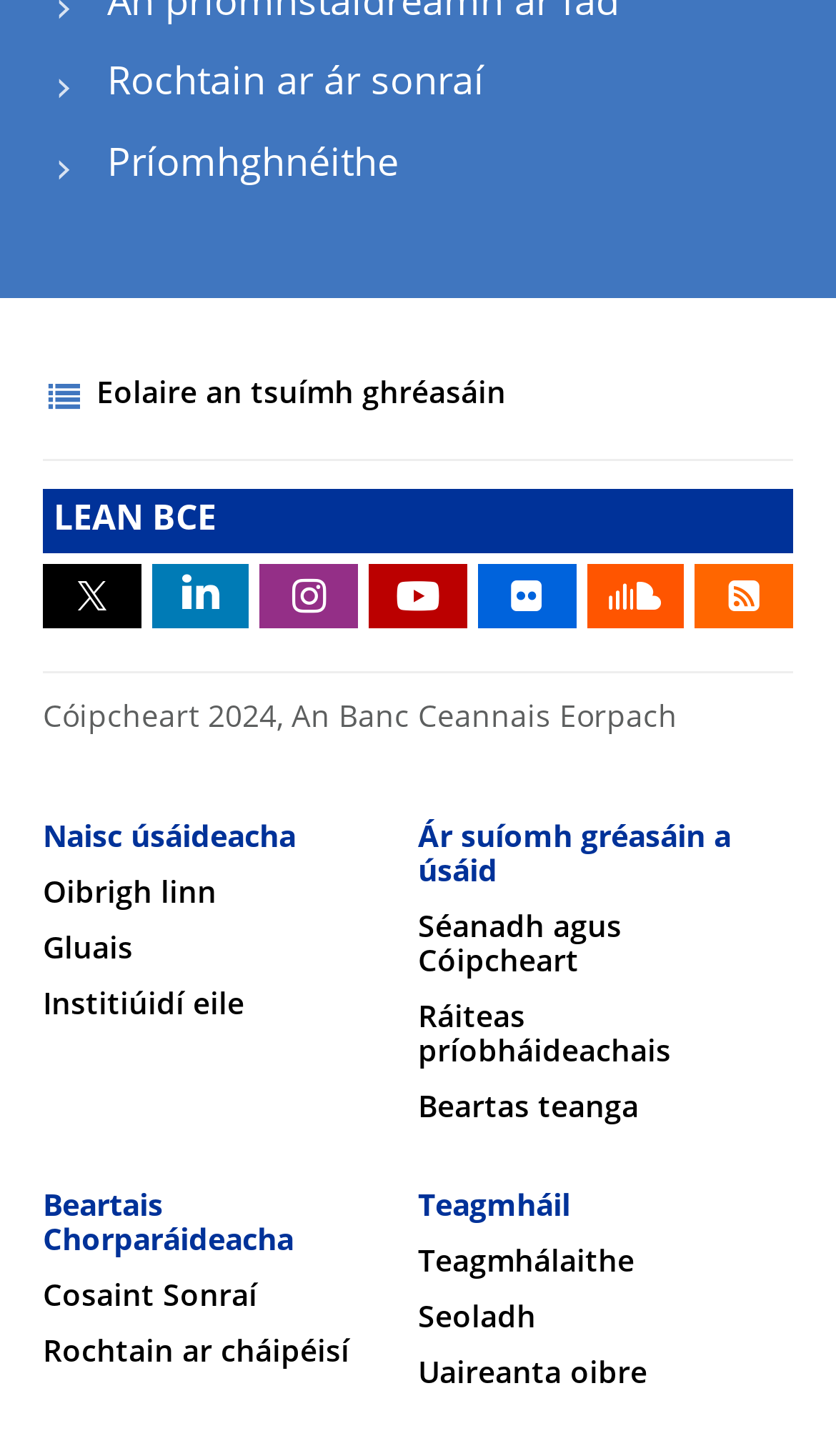What is the topic of the 'Cosaint Sonraí' link?
Please give a detailed answer to the question using the information shown in the image.

I found the answer by looking at the link with the text 'Cosaint Sonraí' which is located at [0.051, 0.881, 0.308, 0.901]. The Irish text 'Cosaint Sonraí' translates to 'Data protection' in English, which is likely to be the topic of the linked page.